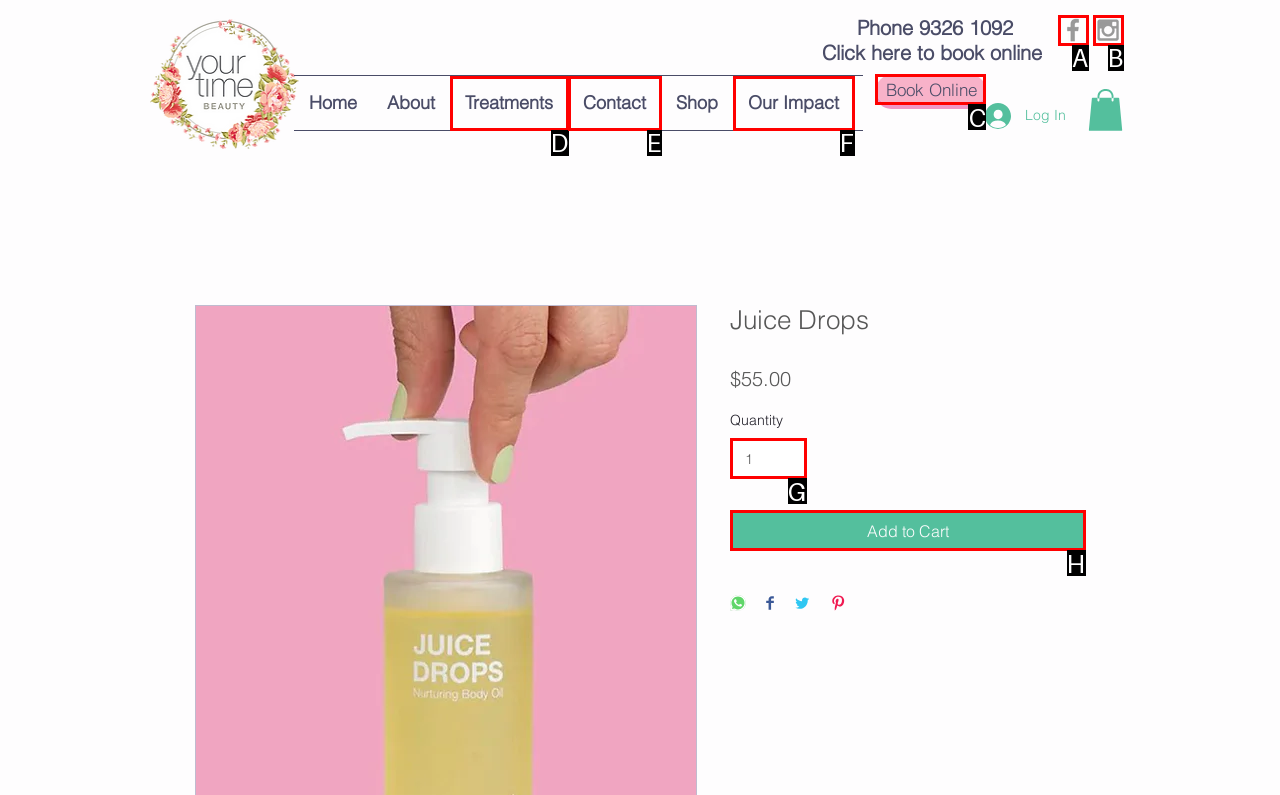Select the letter associated with the UI element you need to click to perform the following action: Book online
Reply with the correct letter from the options provided.

C